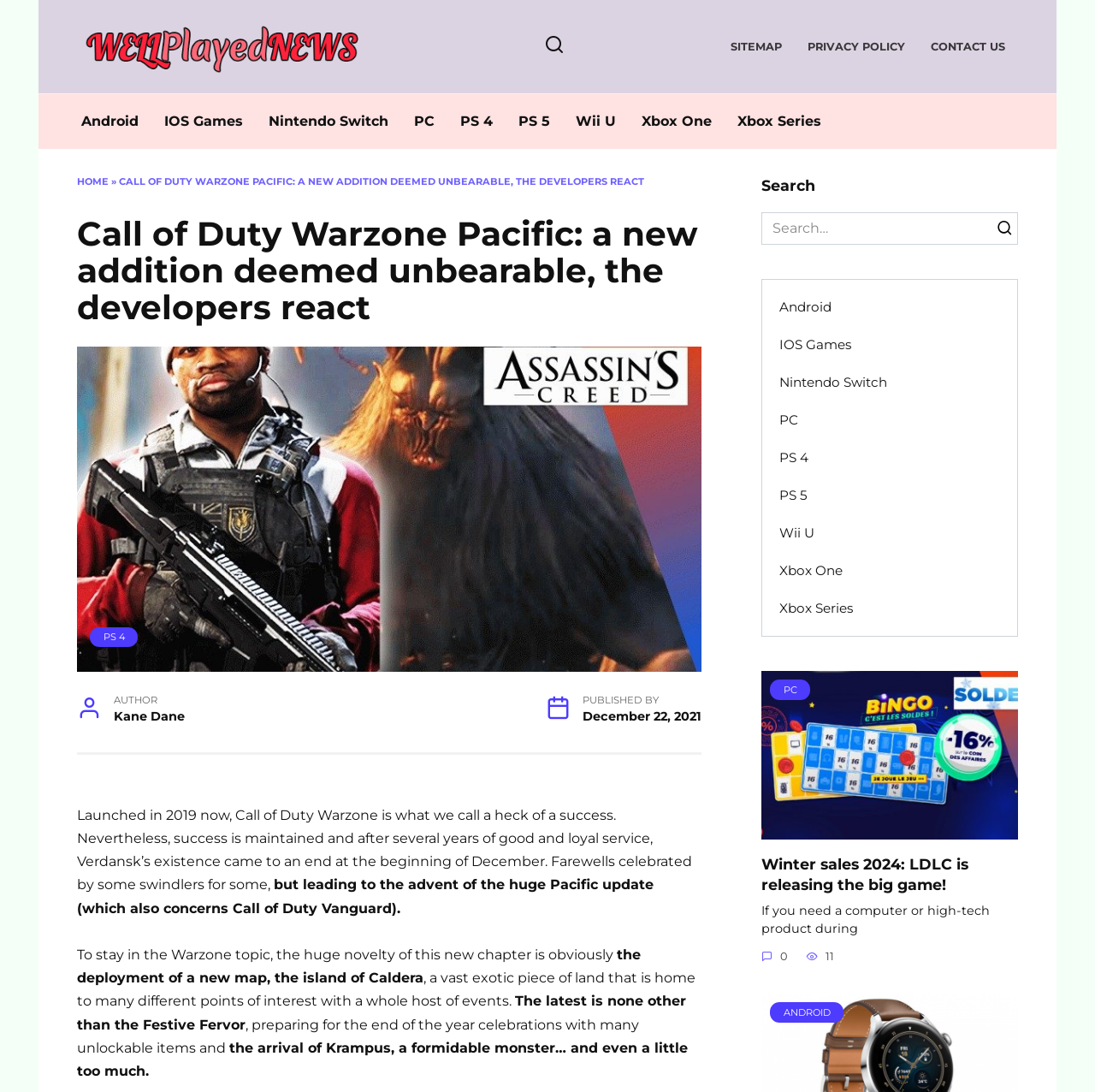Can you identify the bounding box coordinates of the clickable region needed to carry out this instruction: 'Search for something'? The coordinates should be four float numbers within the range of 0 to 1, stated as [left, top, right, bottom].

[0.695, 0.194, 0.93, 0.224]